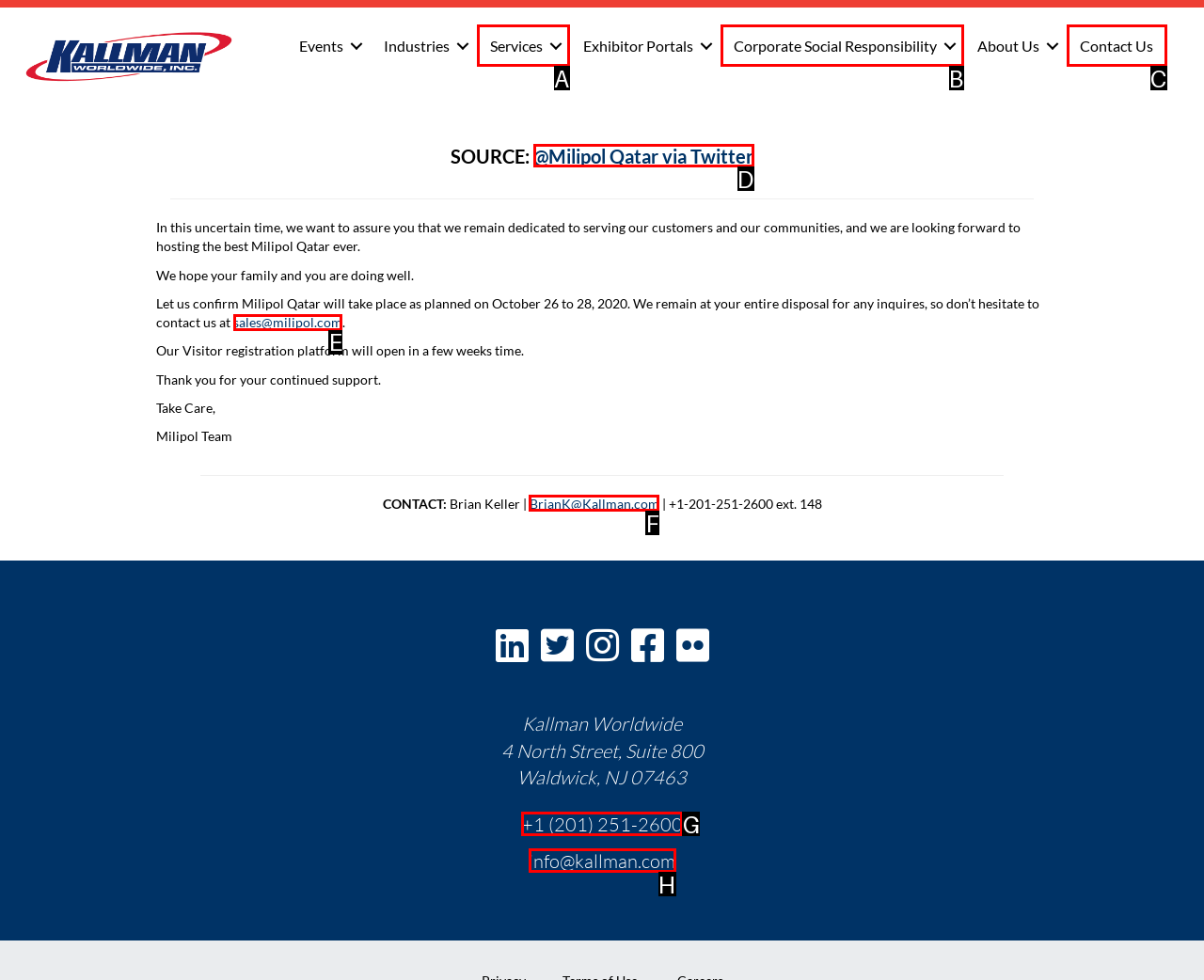Indicate the letter of the UI element that should be clicked to accomplish the task: Click the 'sales@milipol.com' link. Answer with the letter only.

E